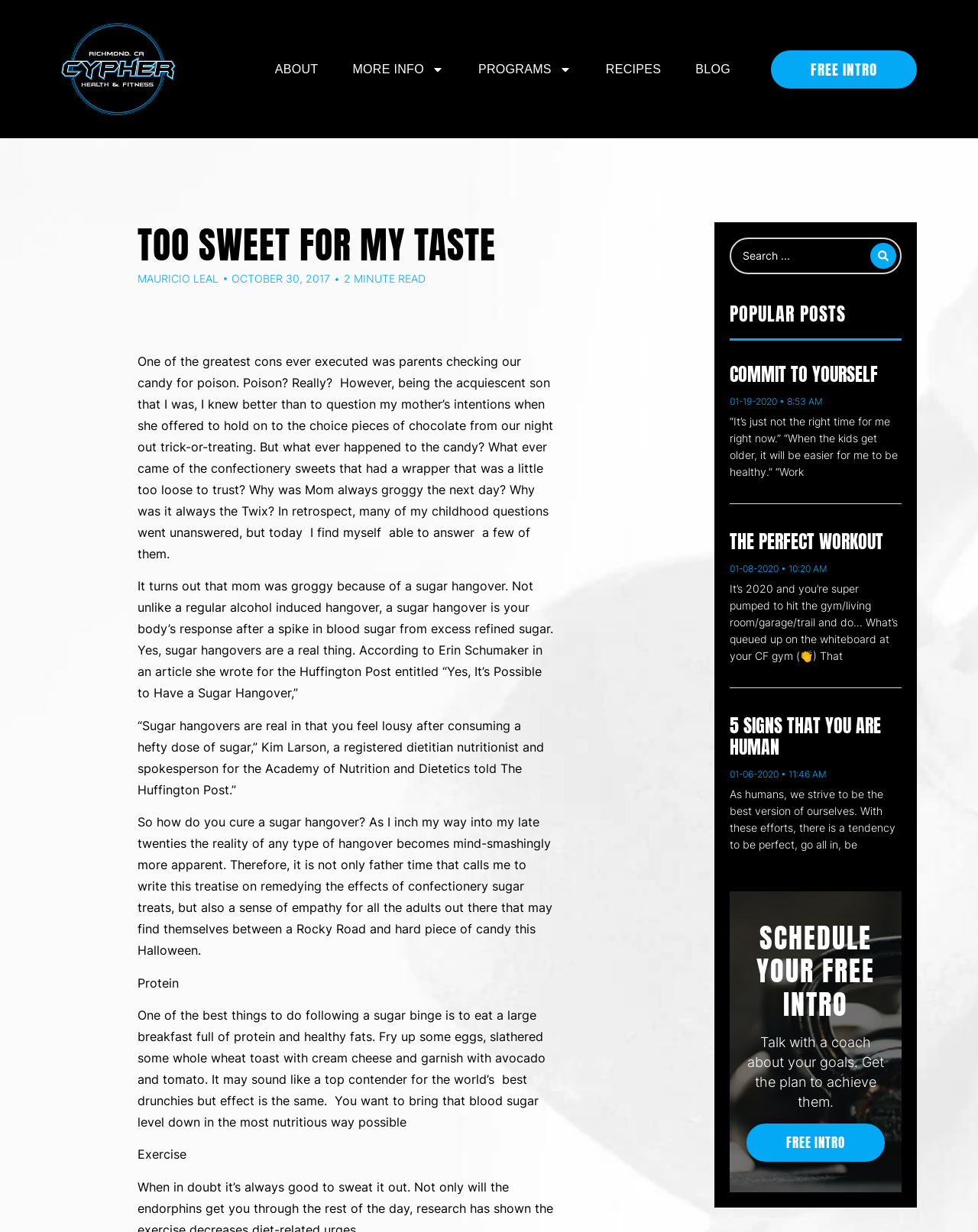Find the bounding box coordinates of the element's region that should be clicked in order to follow the given instruction: "Get audiobooks in June". The coordinates should consist of four float numbers between 0 and 1, i.e., [left, top, right, bottom].

None